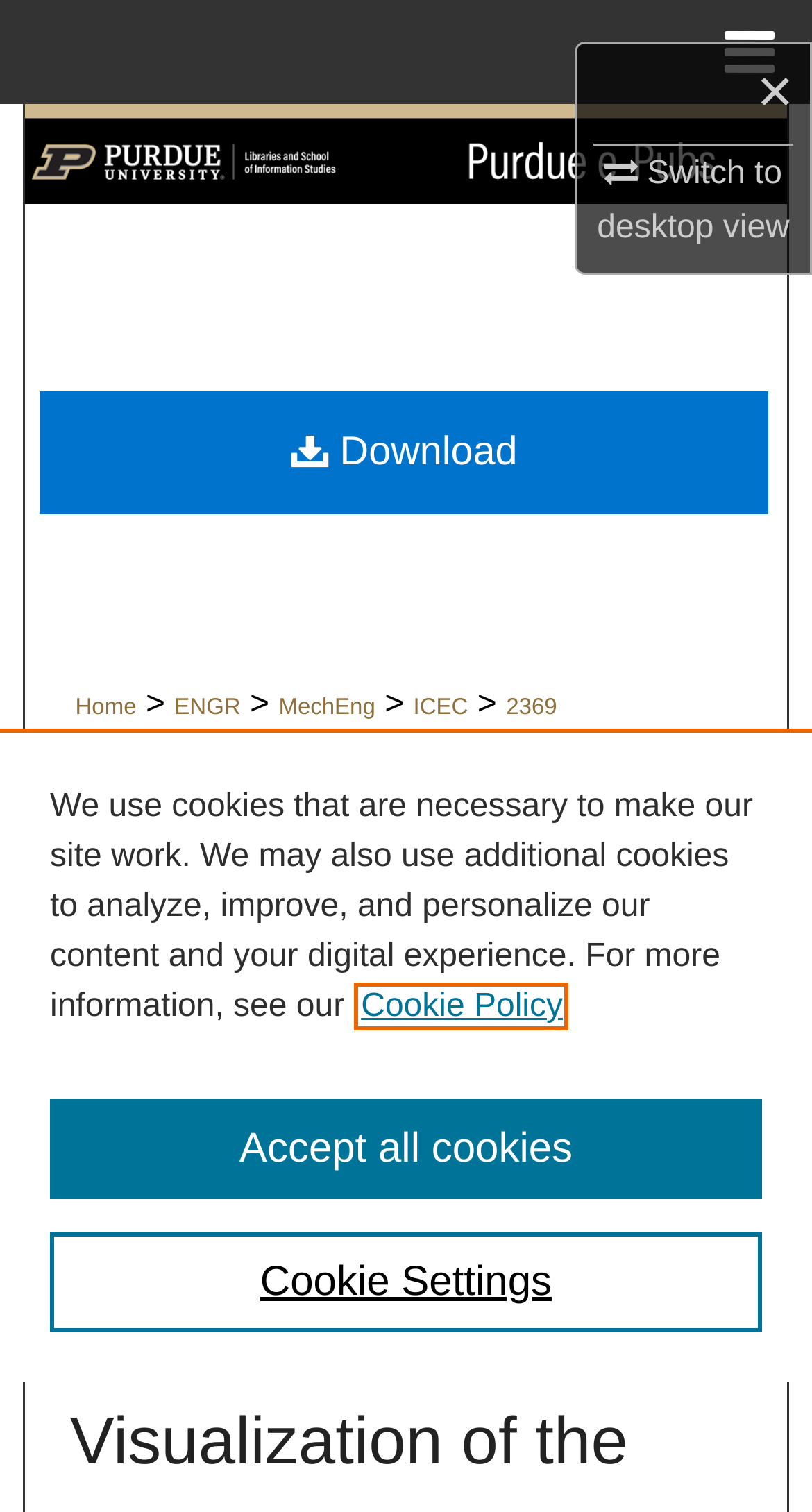Can you pinpoint the bounding box coordinates for the clickable element required for this instruction: "Download the document"? The coordinates should be four float numbers between 0 and 1, i.e., [left, top, right, bottom].

[0.049, 0.196, 0.947, 0.278]